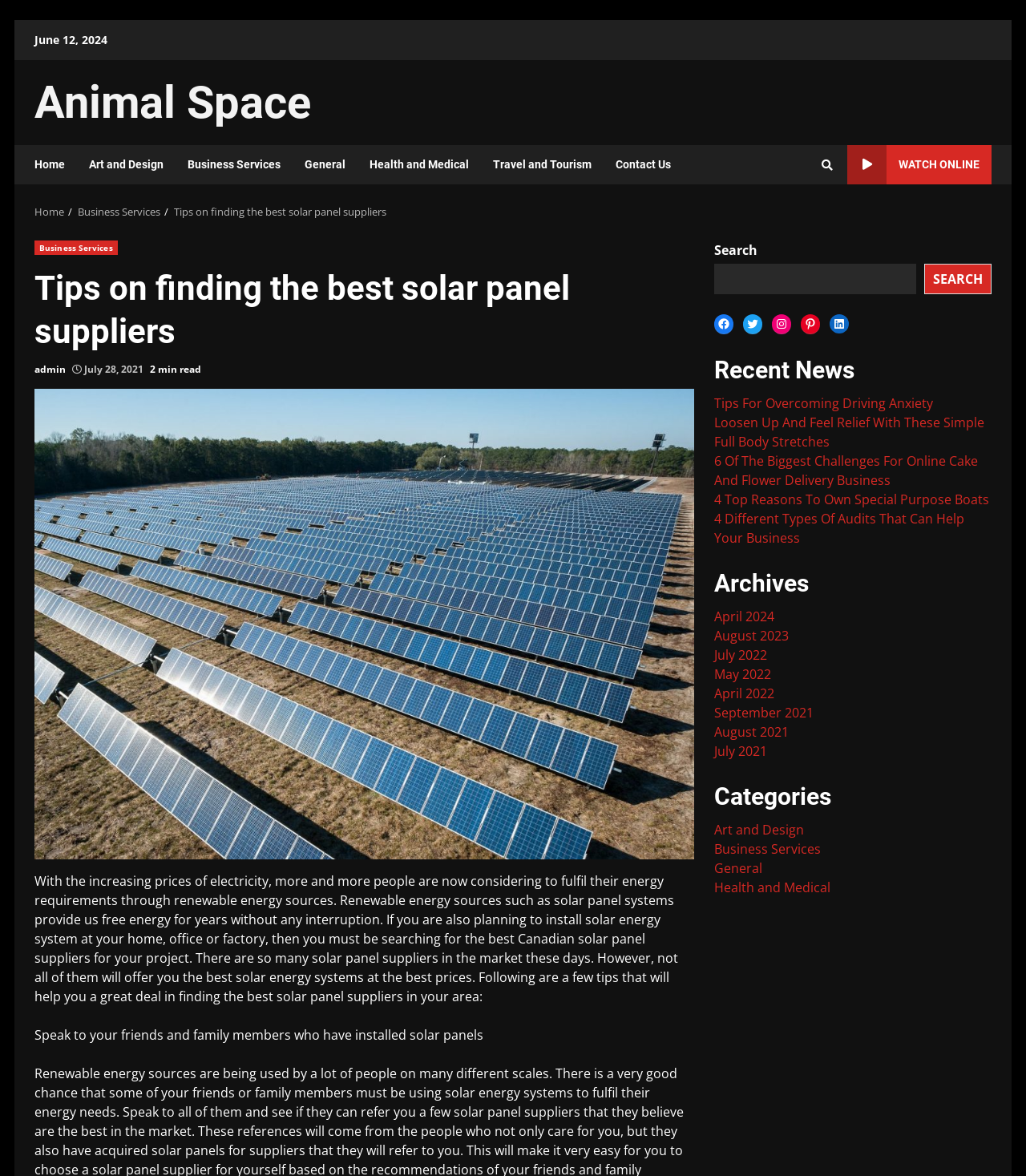What is the category of the article?
Analyze the screenshot and provide a detailed answer to the question.

I found the category of the article by looking at the breadcrumbs navigation, which shows the category 'Business Services' as the parent category of the article.